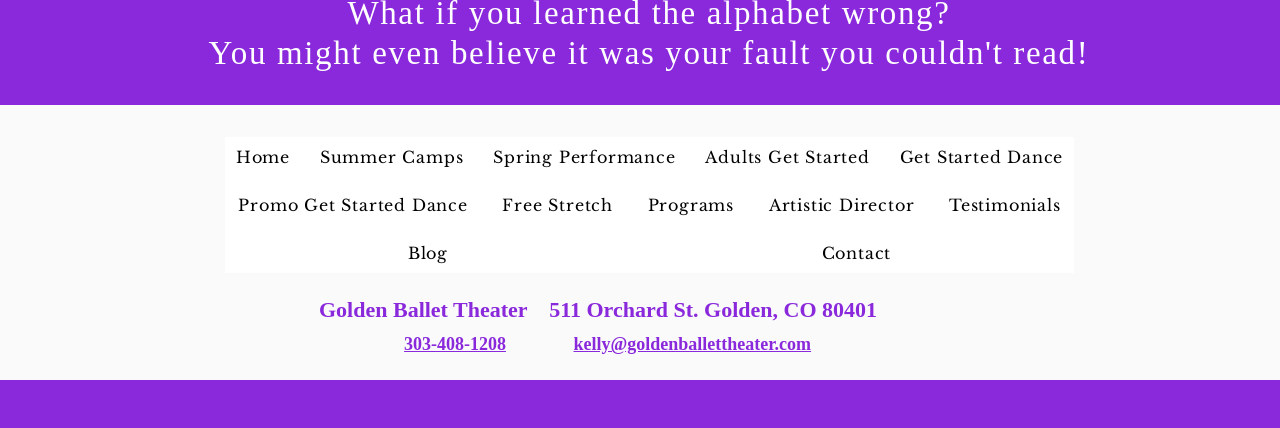Please specify the bounding box coordinates of the clickable region necessary for completing the following instruction: "Read Lisa Folawiyo's biography". The coordinates must consist of four float numbers between 0 and 1, i.e., [left, top, right, bottom].

None